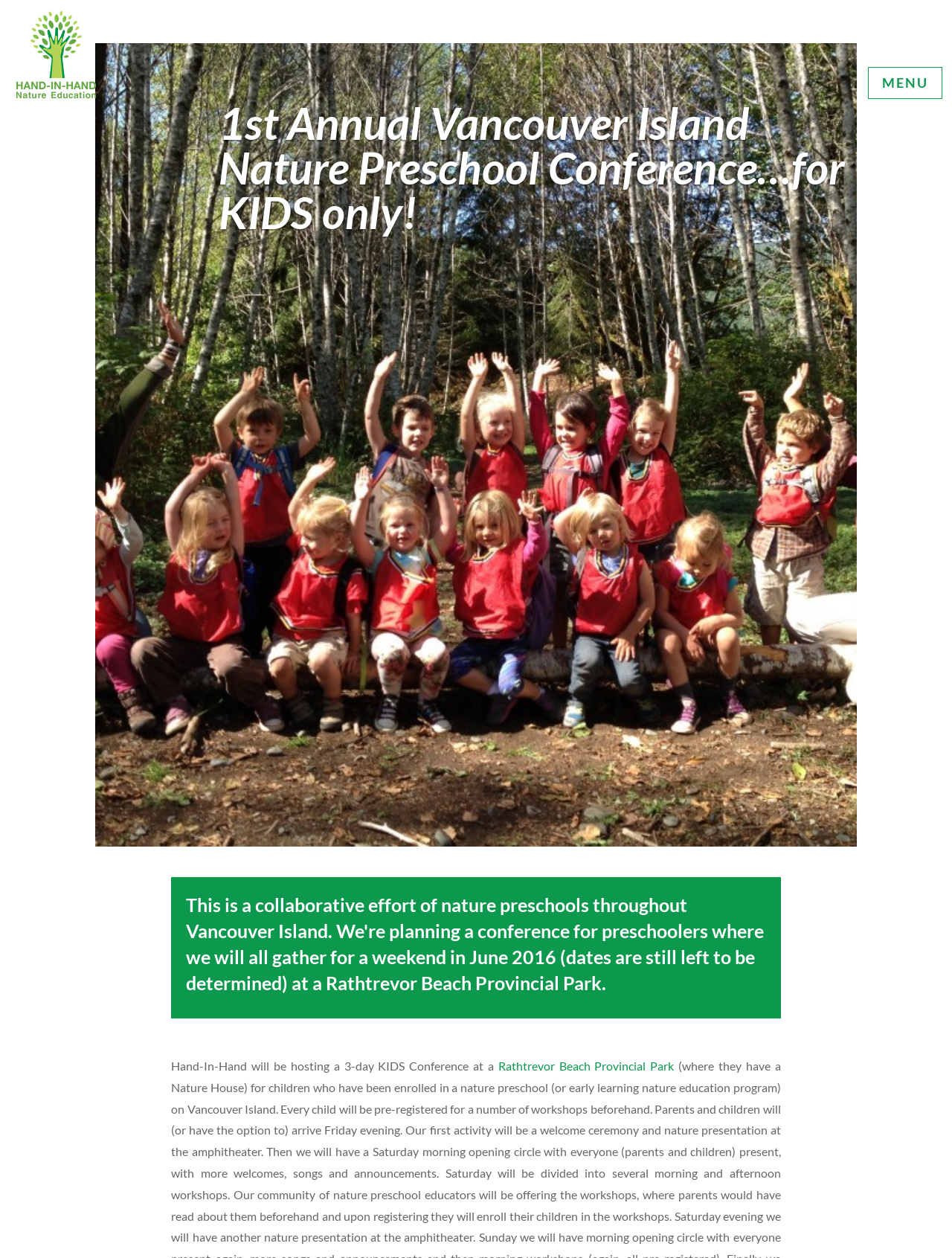Provide a short answer using a single word or phrase for the following question: 
How many days will the conference last?

3 days